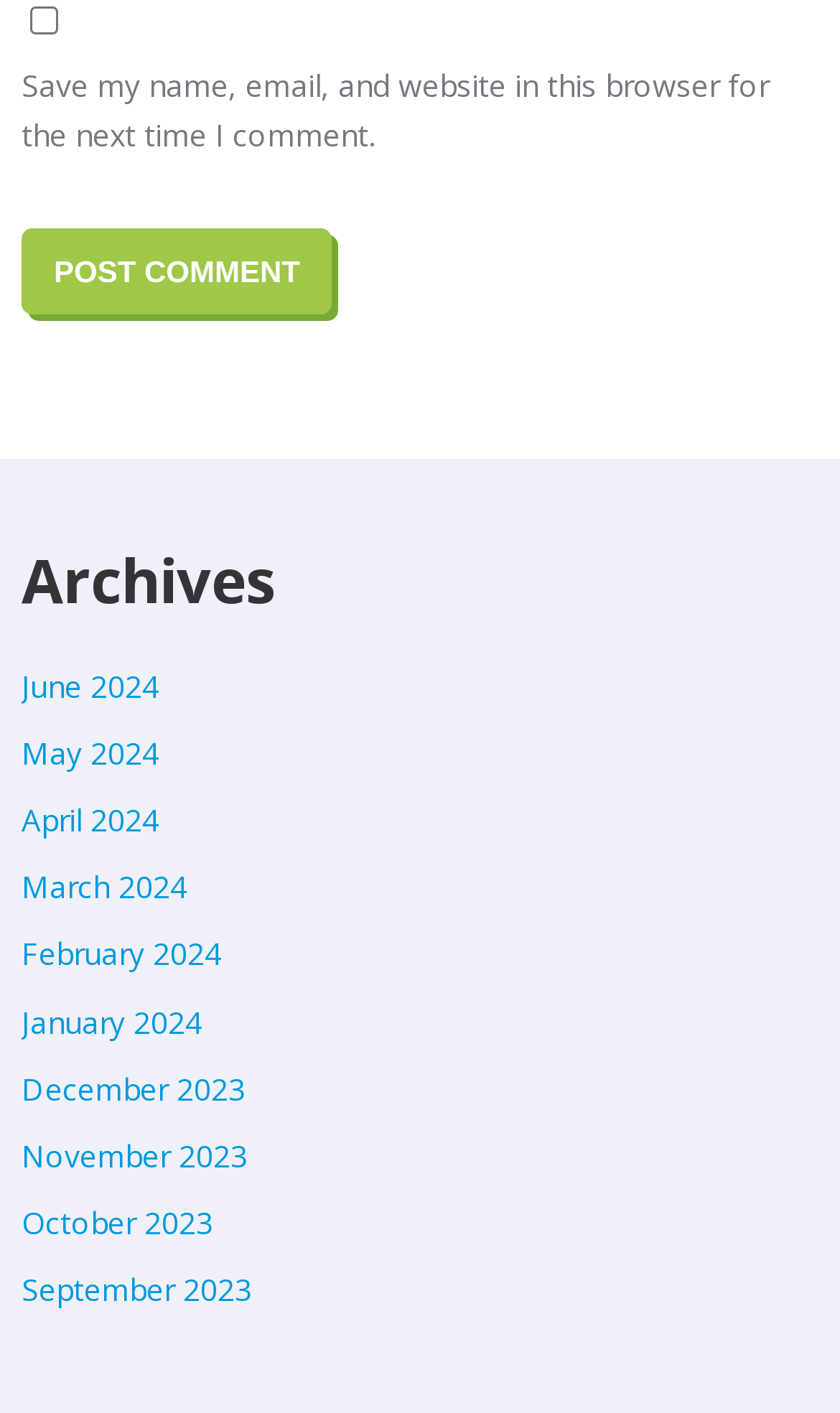Provide the bounding box coordinates in the format (top-left x, top-left y, bottom-right x, bottom-right y). All values are floating point numbers between 0 and 1. Determine the bounding box coordinate of the UI element described as: April 2024

[0.026, 0.566, 0.19, 0.595]